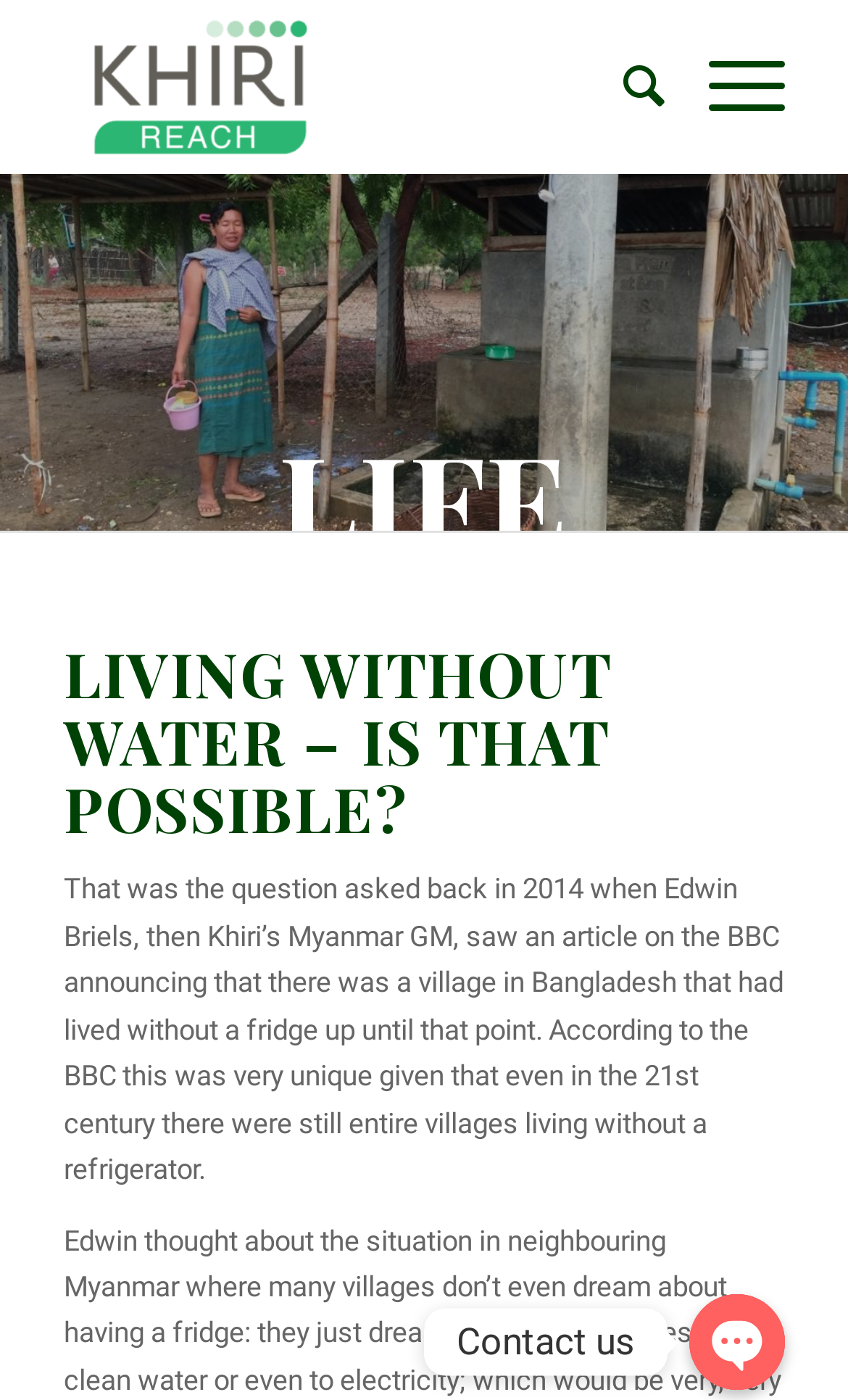Elaborate on the information and visuals displayed on the webpage.

The webpage is about Khiri Reach, a charitable foundation, and its efforts to provide access to water in Myanmar's dry zone. At the top, there is a navigation bar with a logo of Khiri Reach on the left, a search button on the right, and a menu button next to it. Below the navigation bar, there is a large image that spans the entire width of the page.

The main content of the webpage is divided into sections. The first section has a heading "LIFE WITHOUT WATER - IS IT POSSIBLE?" in a large font, followed by a subheading "A Look at Life in Myanmar’s Dry Zone". The next section has a heading "LIVING WITHOUT WATER – IS THAT POSSIBLE?" and a paragraph of text that discusses the possibility of living without water, citing an article from the BBC.

There are several buttons and links at the bottom of the page, including a phone number, an email address, a "Contact us" link, and a button to open a chat window. These elements are aligned to the right side of the page.